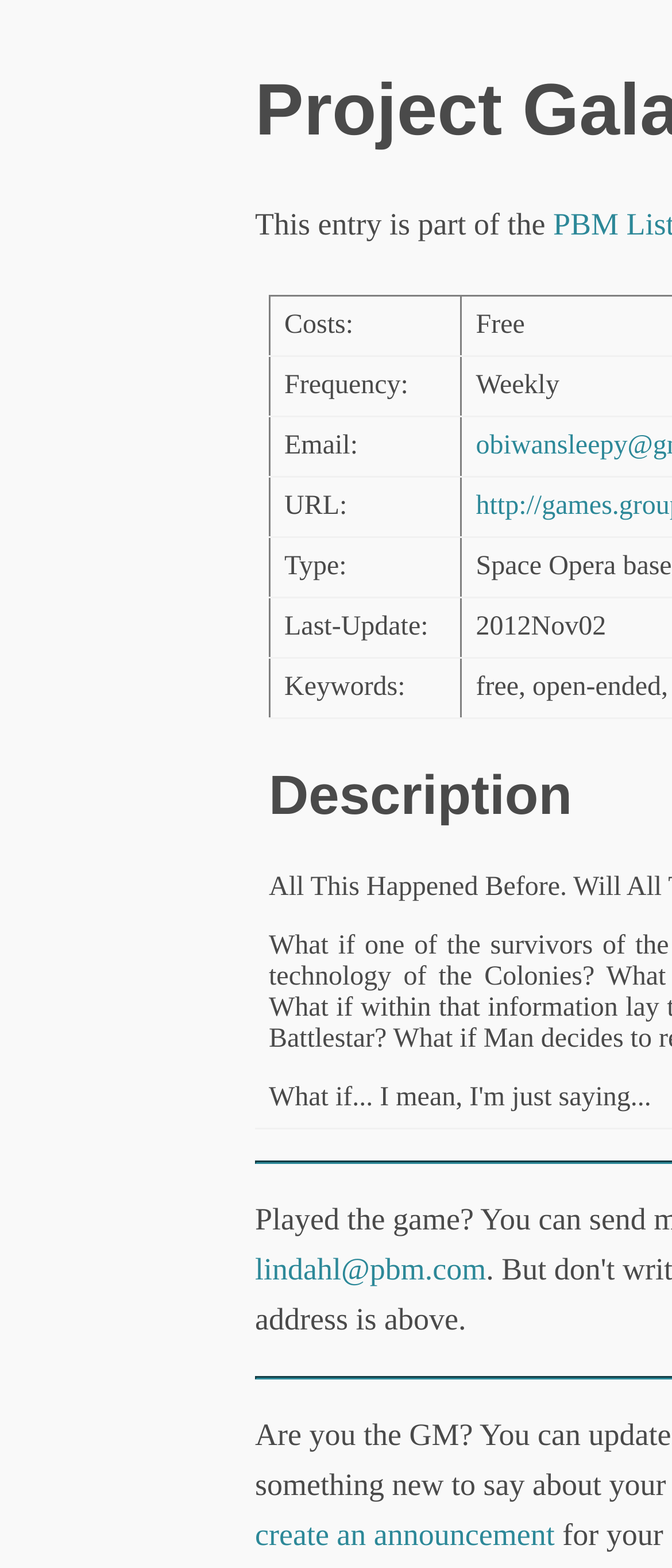Reply to the question with a brief word or phrase: What is the purpose of the link 'create an announcement'?

To create an announcement